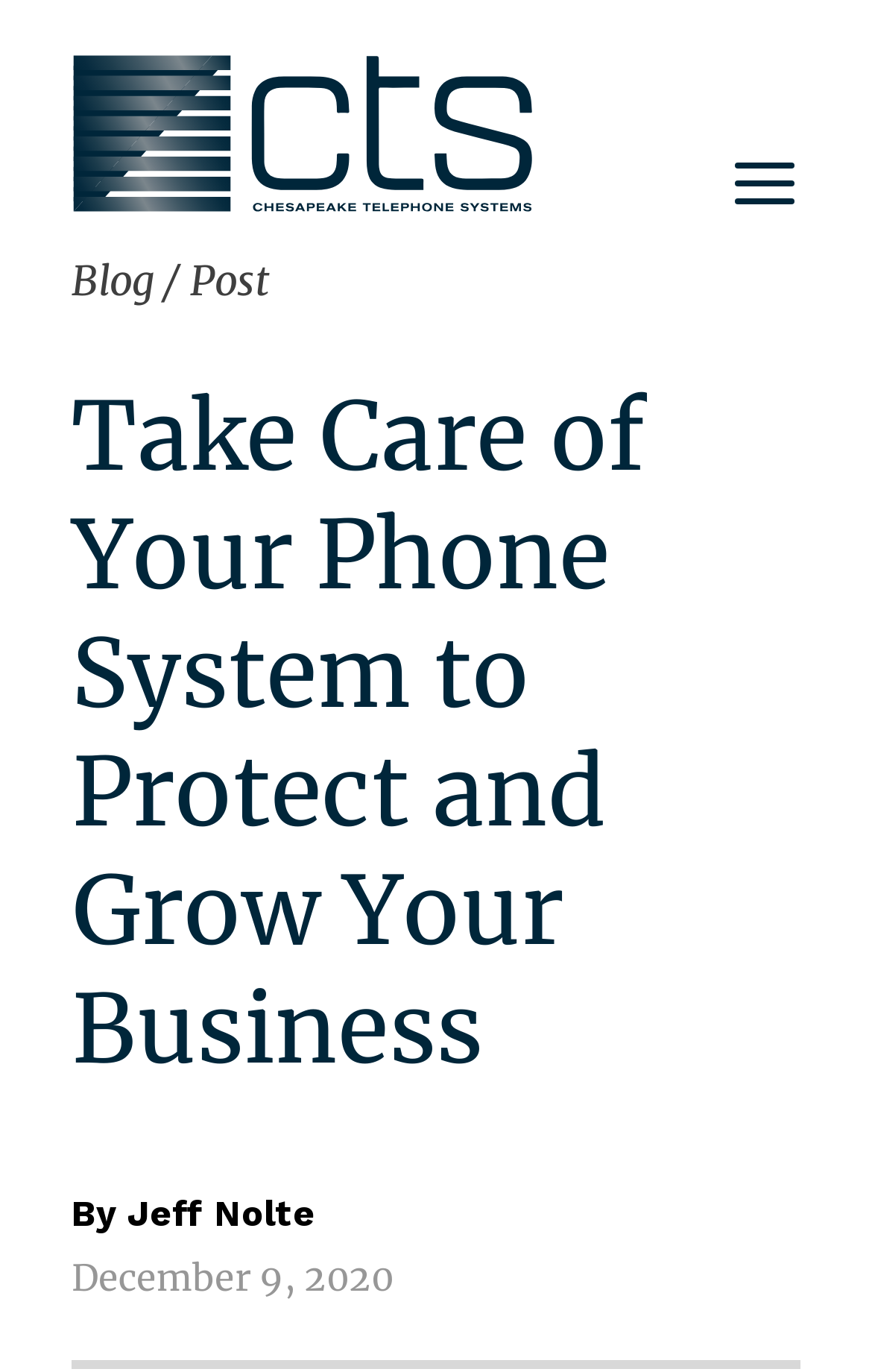What is the category of the article?
Relying on the image, give a concise answer in one word or a brief phrase.

Blog